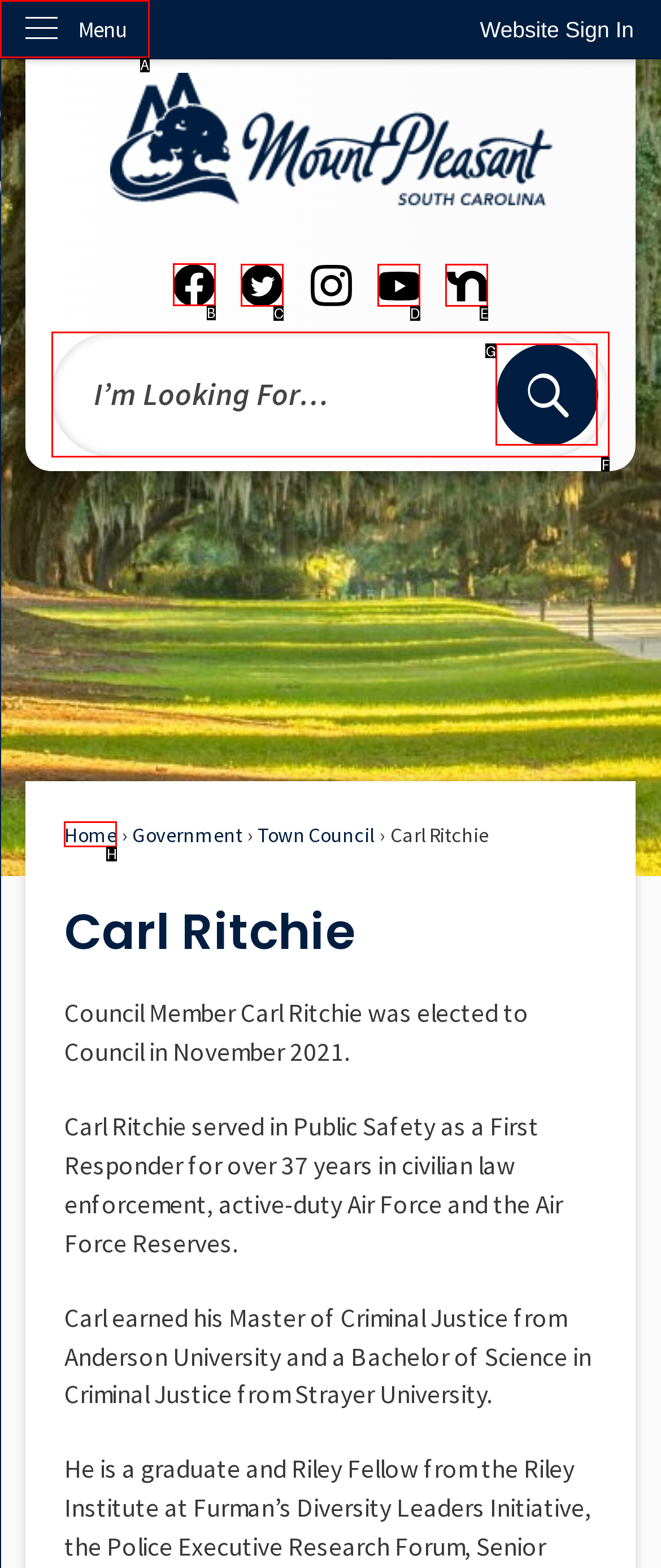Indicate which UI element needs to be clicked to fulfill the task: Visit Facebook
Answer with the letter of the chosen option from the available choices directly.

B